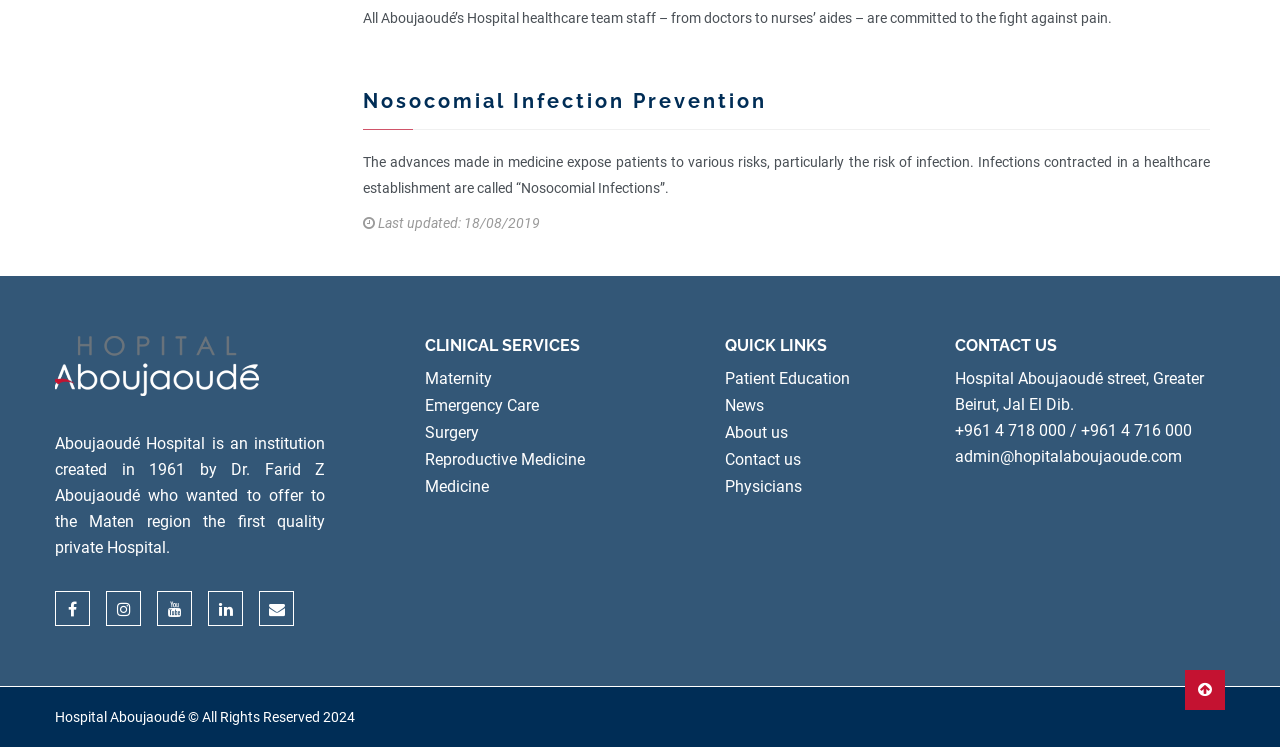Determine the coordinates of the bounding box for the clickable area needed to execute this instruction: "Contact the hospital".

[0.746, 0.494, 0.941, 0.554]